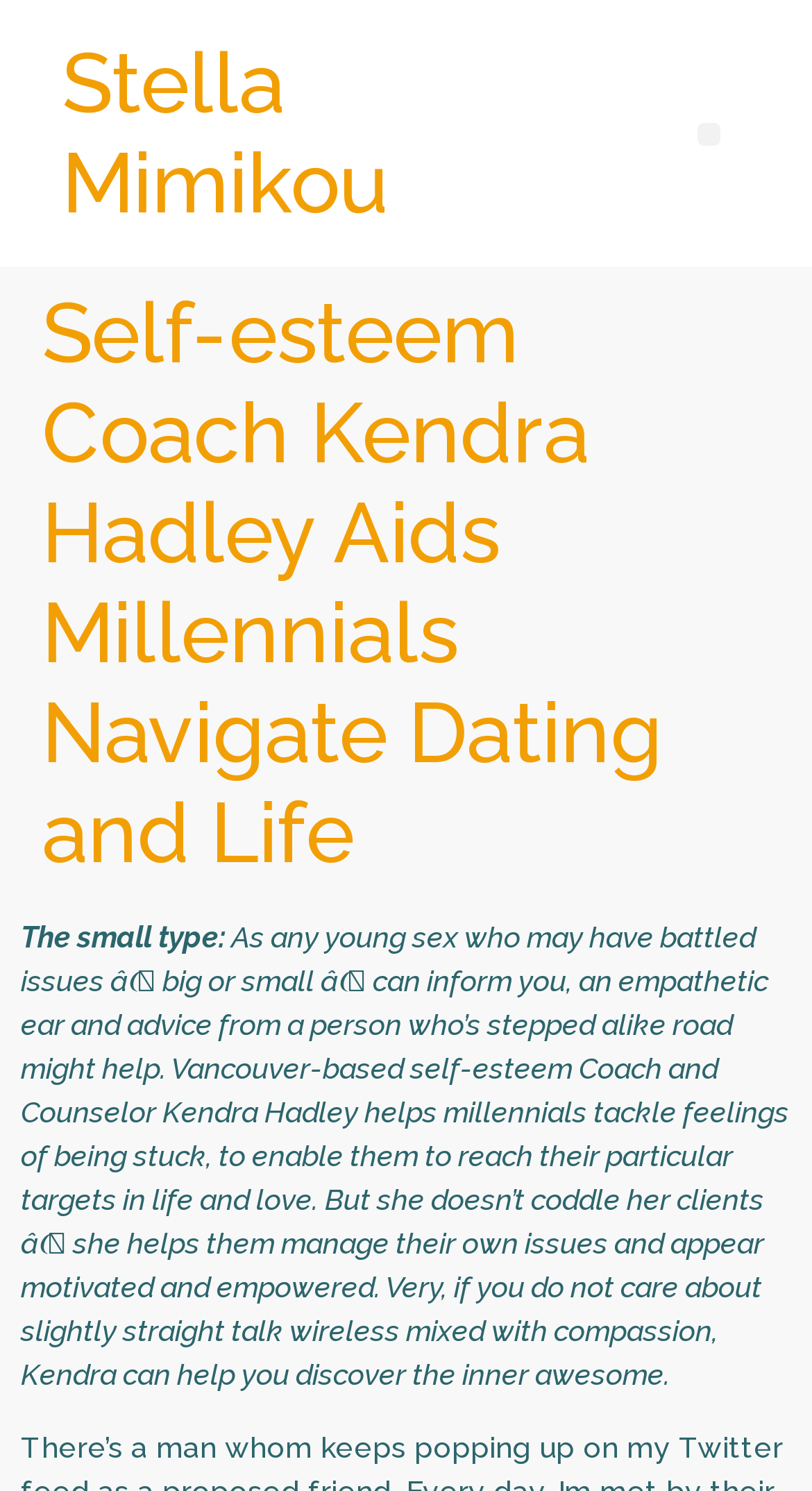Given the element description: "Stella Mimikou", predict the bounding box coordinates of the UI element it refers to, using four float numbers between 0 and 1, i.e., [left, top, right, bottom].

[0.076, 0.022, 0.478, 0.155]